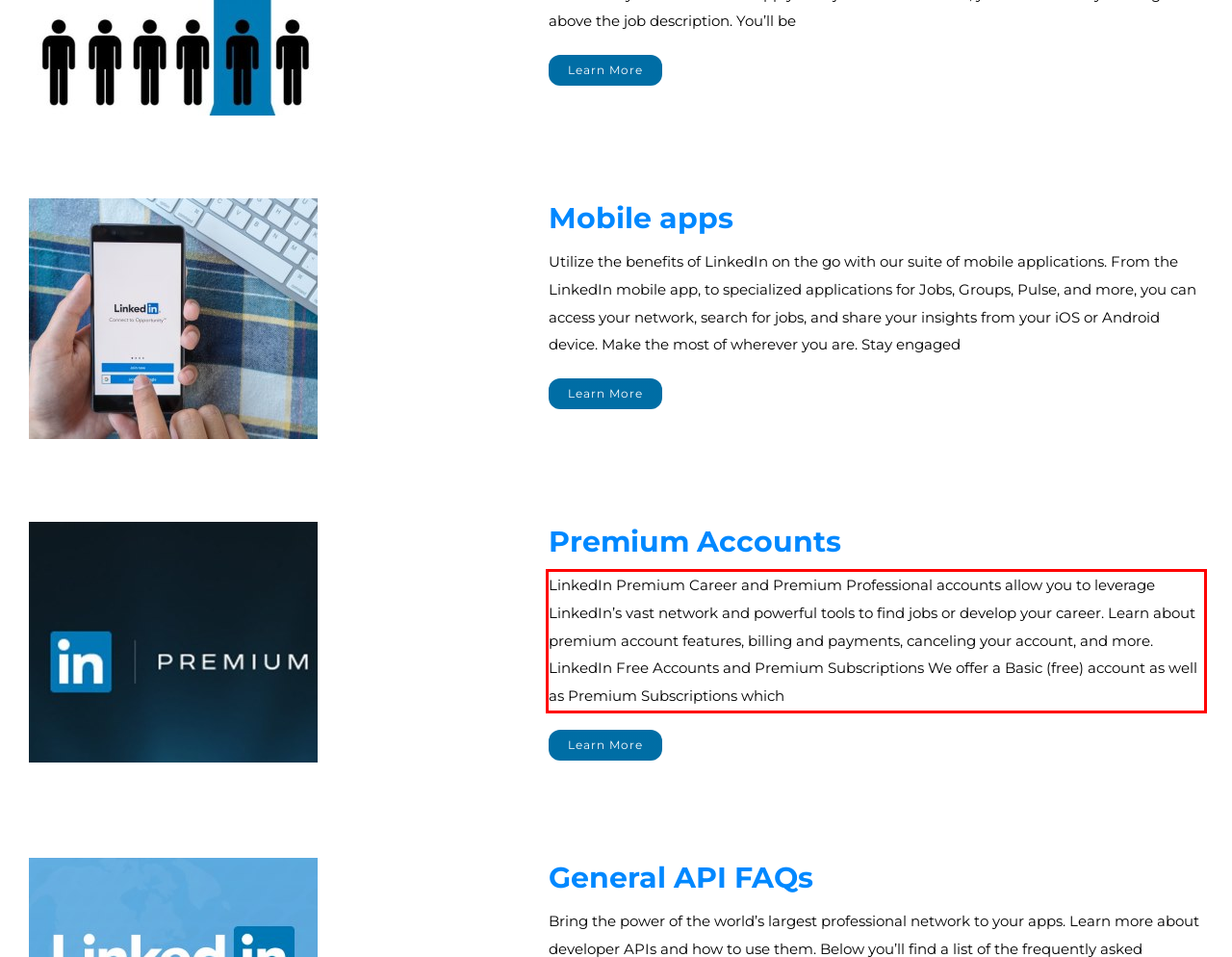Given a screenshot of a webpage with a red bounding box, please identify and retrieve the text inside the red rectangle.

LinkedIn Premium Career and Premium Professional accounts allow you to leverage LinkedIn’s vast network and powerful tools to find jobs or develop your career. Learn about premium account features, billing and payments, canceling your account, and more. LinkedIn Free Accounts and Premium Subscriptions We offer a Basic (free) account as well as Premium Subscriptions which